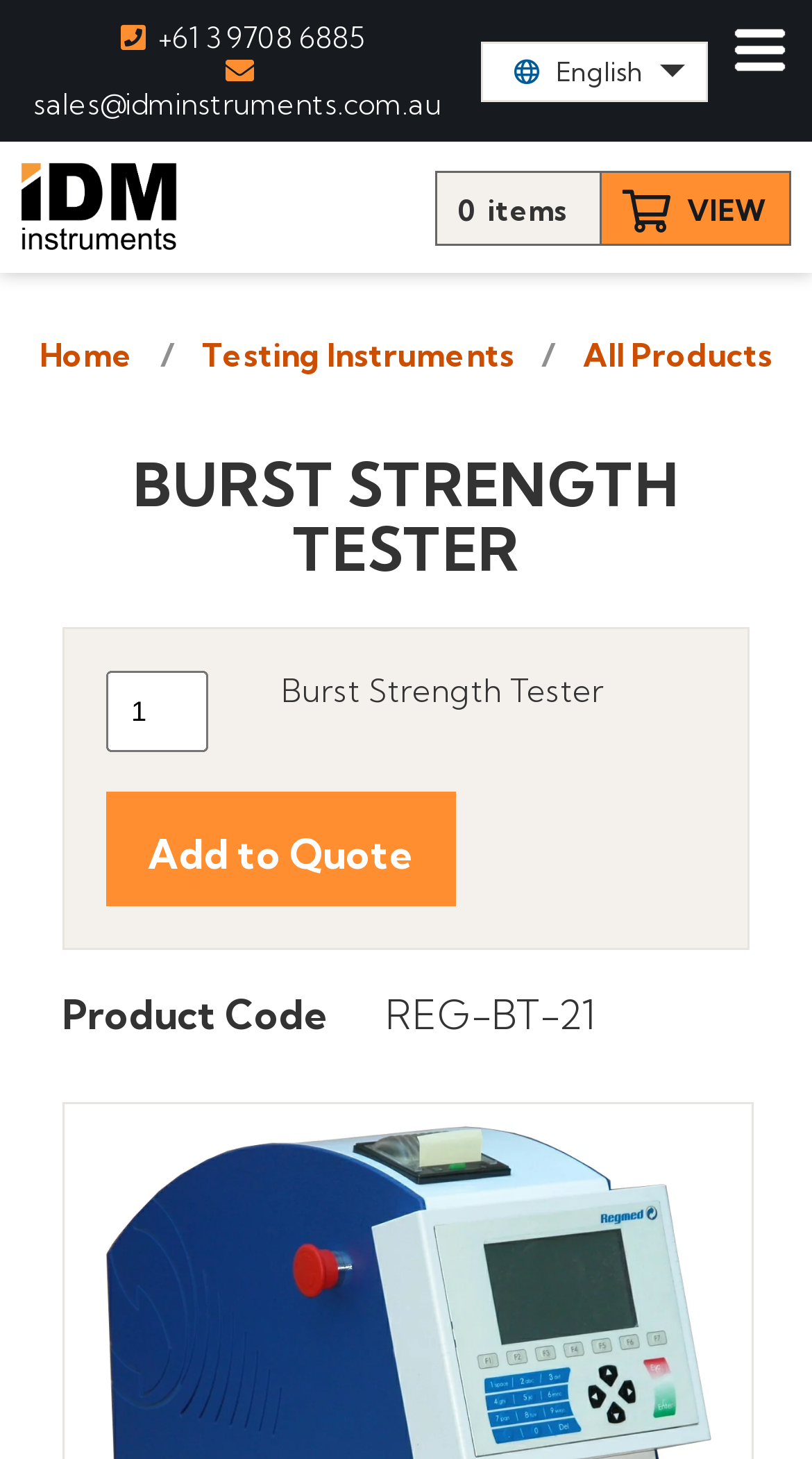Please find the bounding box coordinates of the element that you should click to achieve the following instruction: "View quote". The coordinates should be presented as four float numbers between 0 and 1: [left, top, right, bottom].

[0.738, 0.116, 0.974, 0.168]